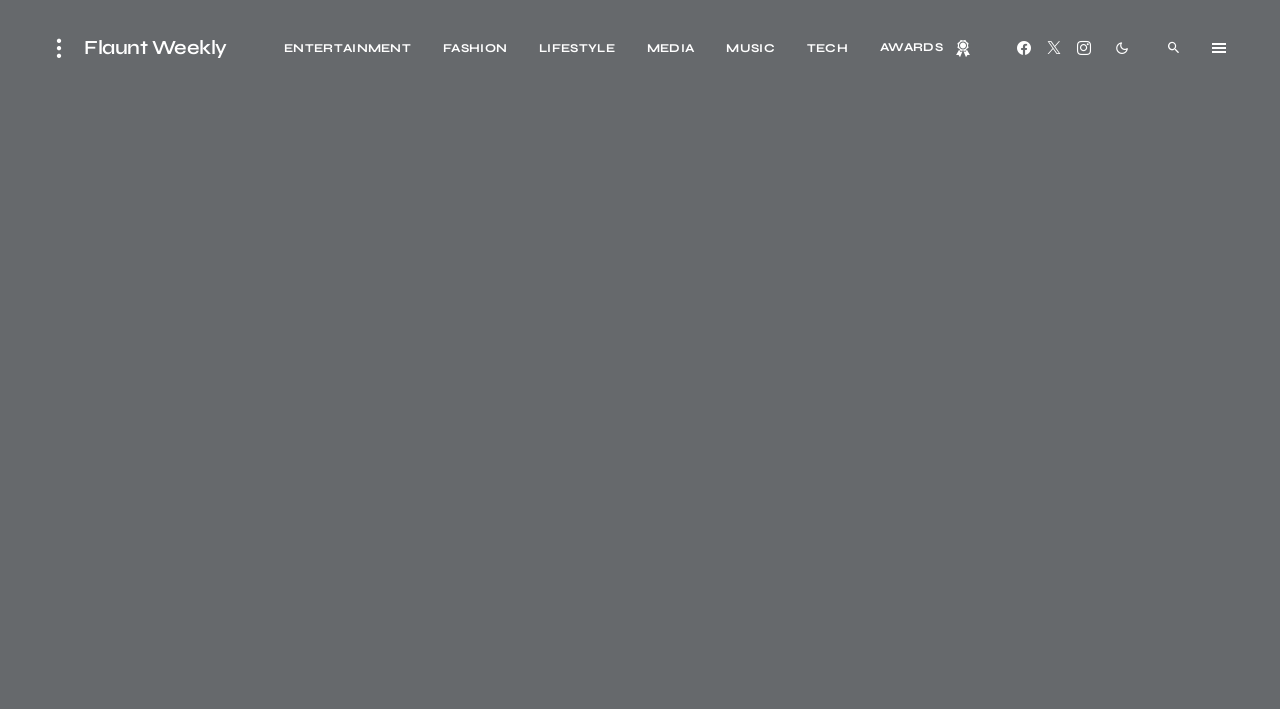Find the coordinates for the bounding box of the element with this description: "dark modelight mode".

[0.856, 0.031, 0.897, 0.104]